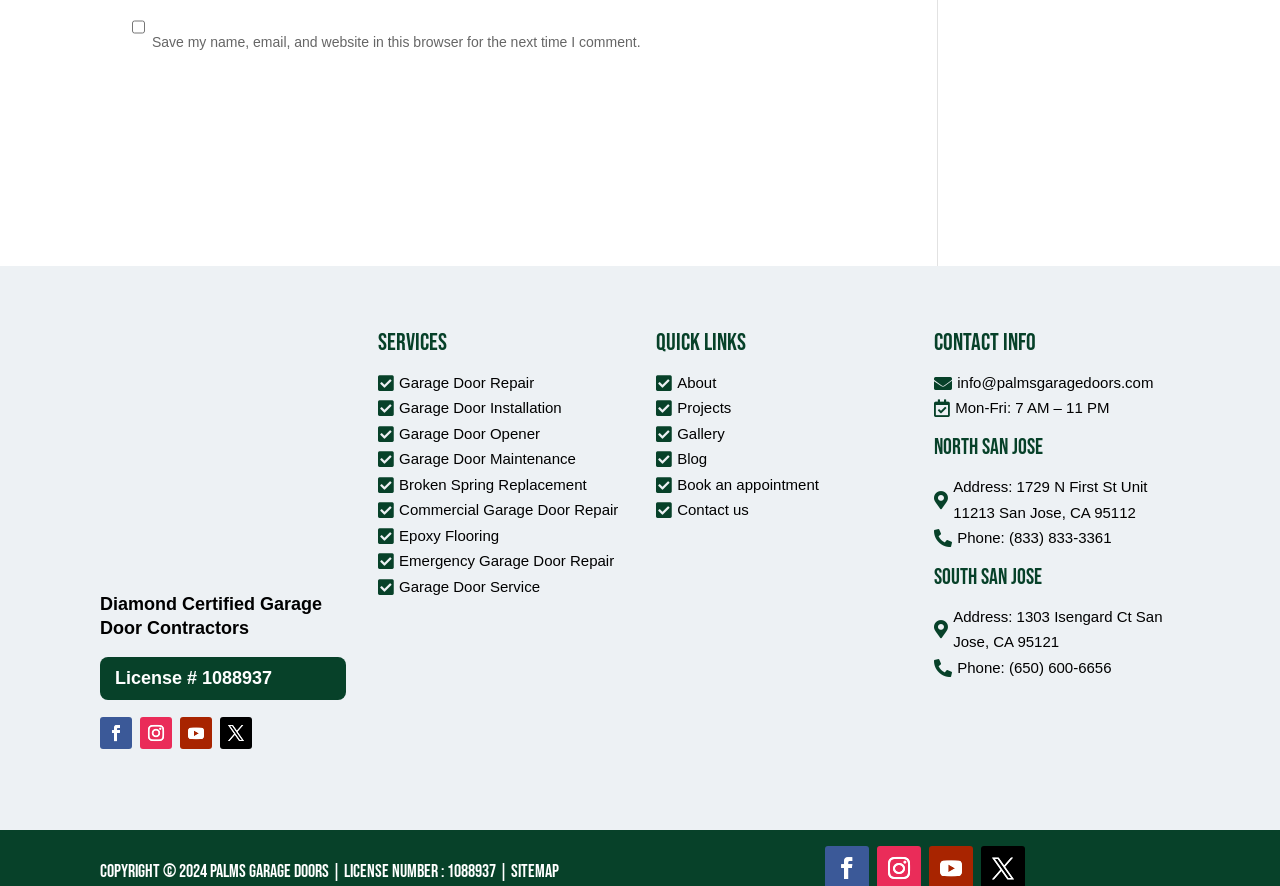Highlight the bounding box coordinates of the element that should be clicked to carry out the following instruction: "Submit a comment". The coordinates must be given as four float numbers ranging from 0 to 1, i.e., [left, top, right, bottom].

[0.534, 0.077, 0.689, 0.122]